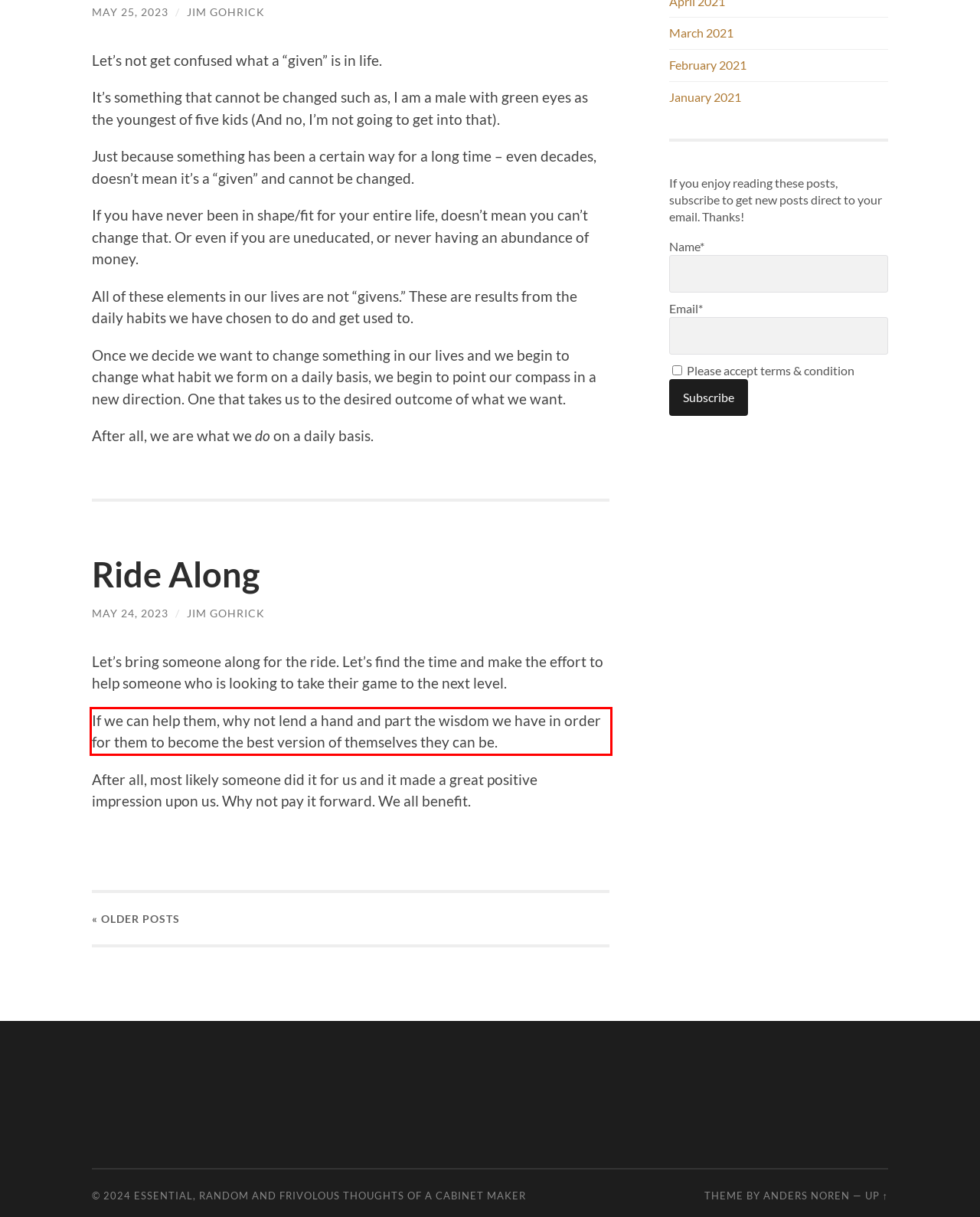With the provided screenshot of a webpage, locate the red bounding box and perform OCR to extract the text content inside it.

If we can help them, why not lend a hand and part the wisdom we have in order for them to become the best version of themselves they can be.